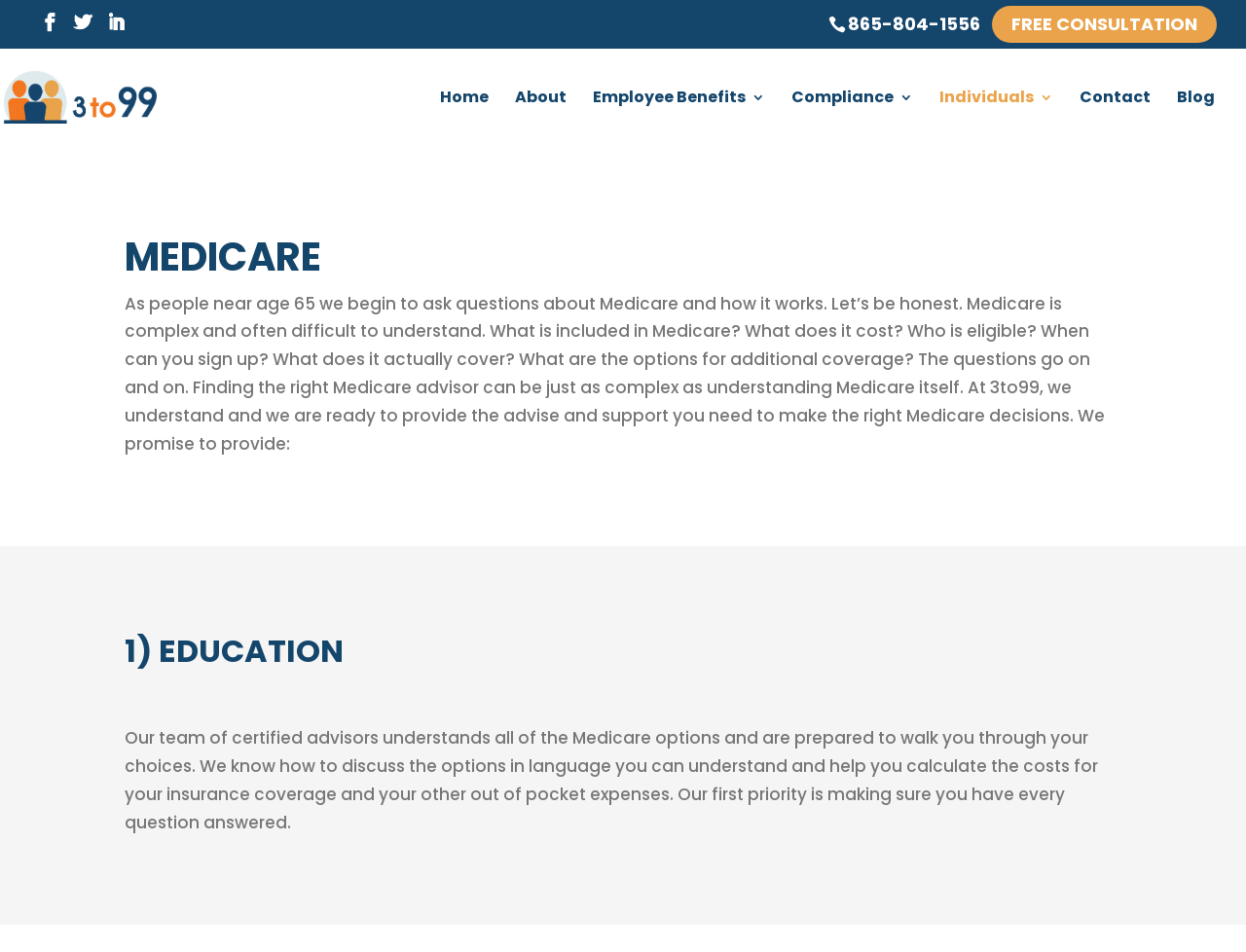What is the first priority of 3to99?
Using the visual information, answer the question in a single word or phrase.

answering questions